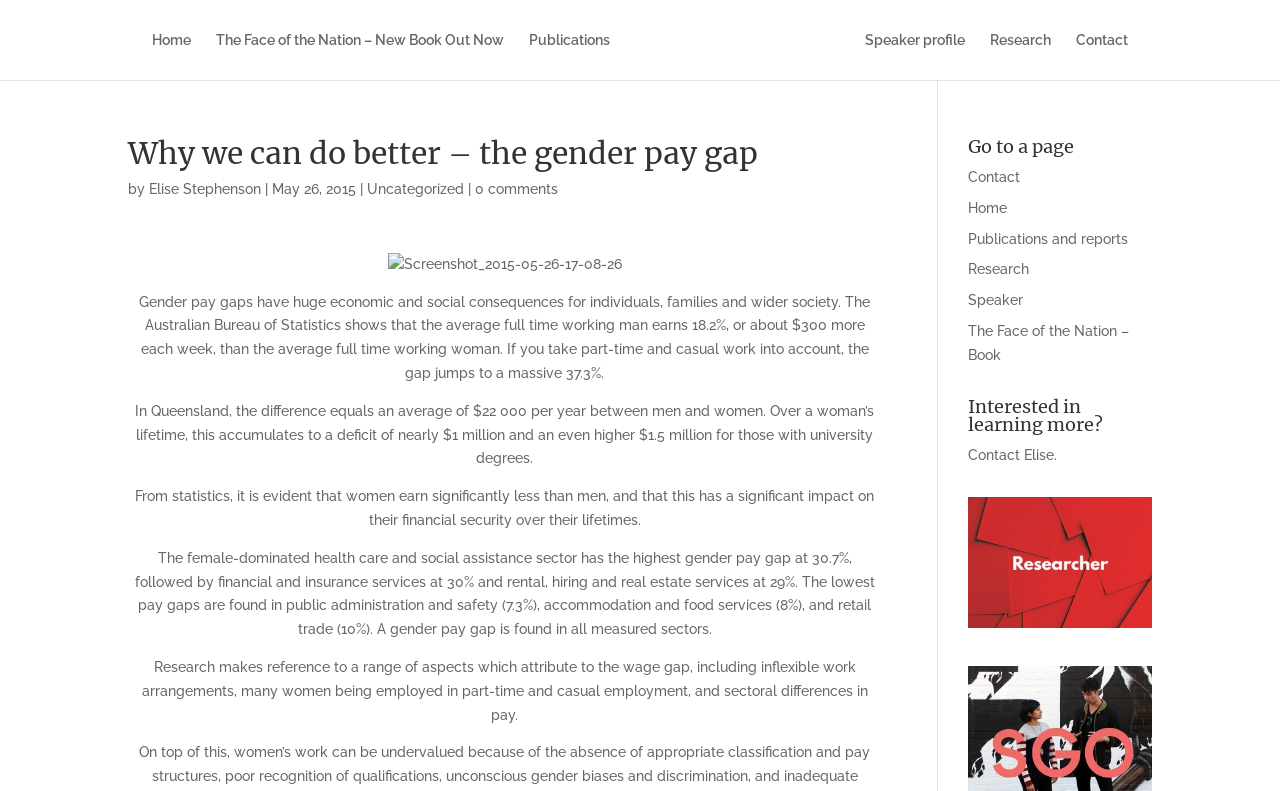Determine the bounding box coordinates of the region that needs to be clicked to achieve the task: "Go to home page".

[0.119, 0.042, 0.149, 0.101]